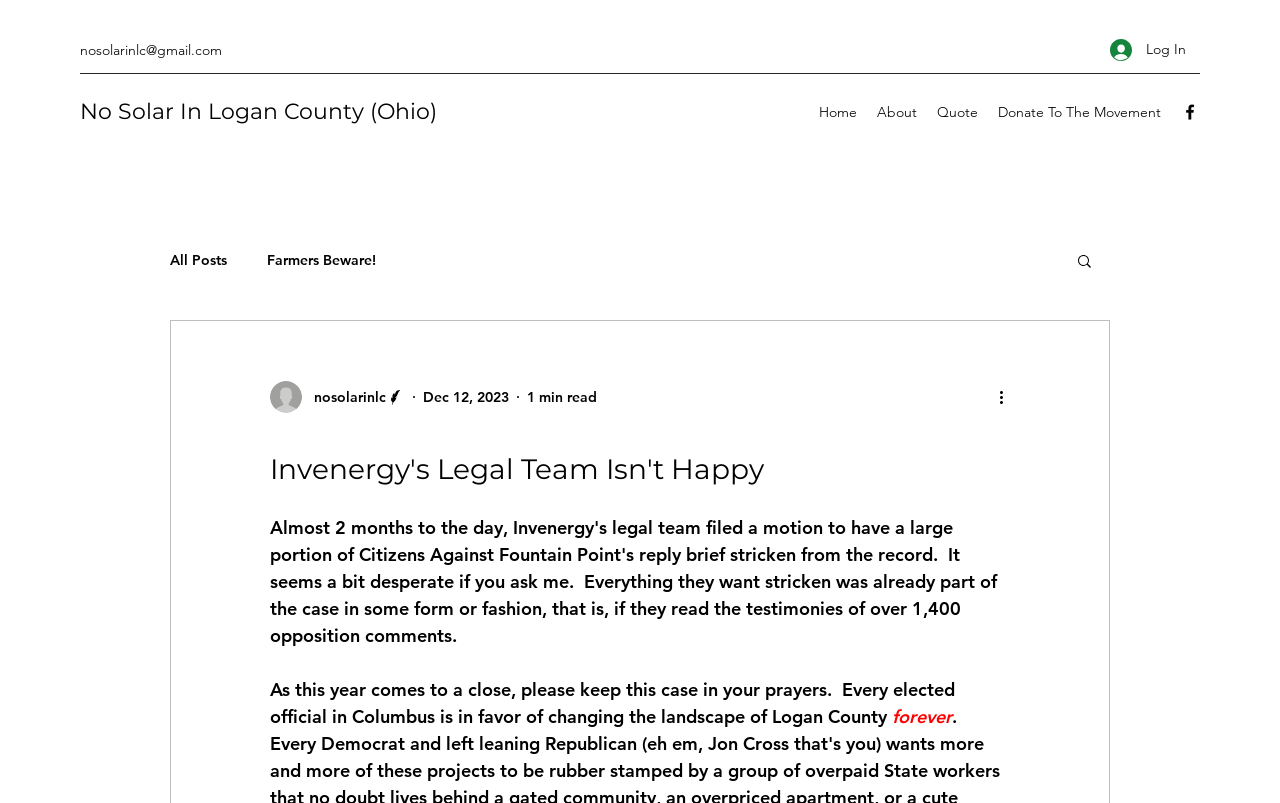Find the bounding box coordinates of the UI element according to this description: "Farmers Beware!".

[0.209, 0.313, 0.294, 0.335]